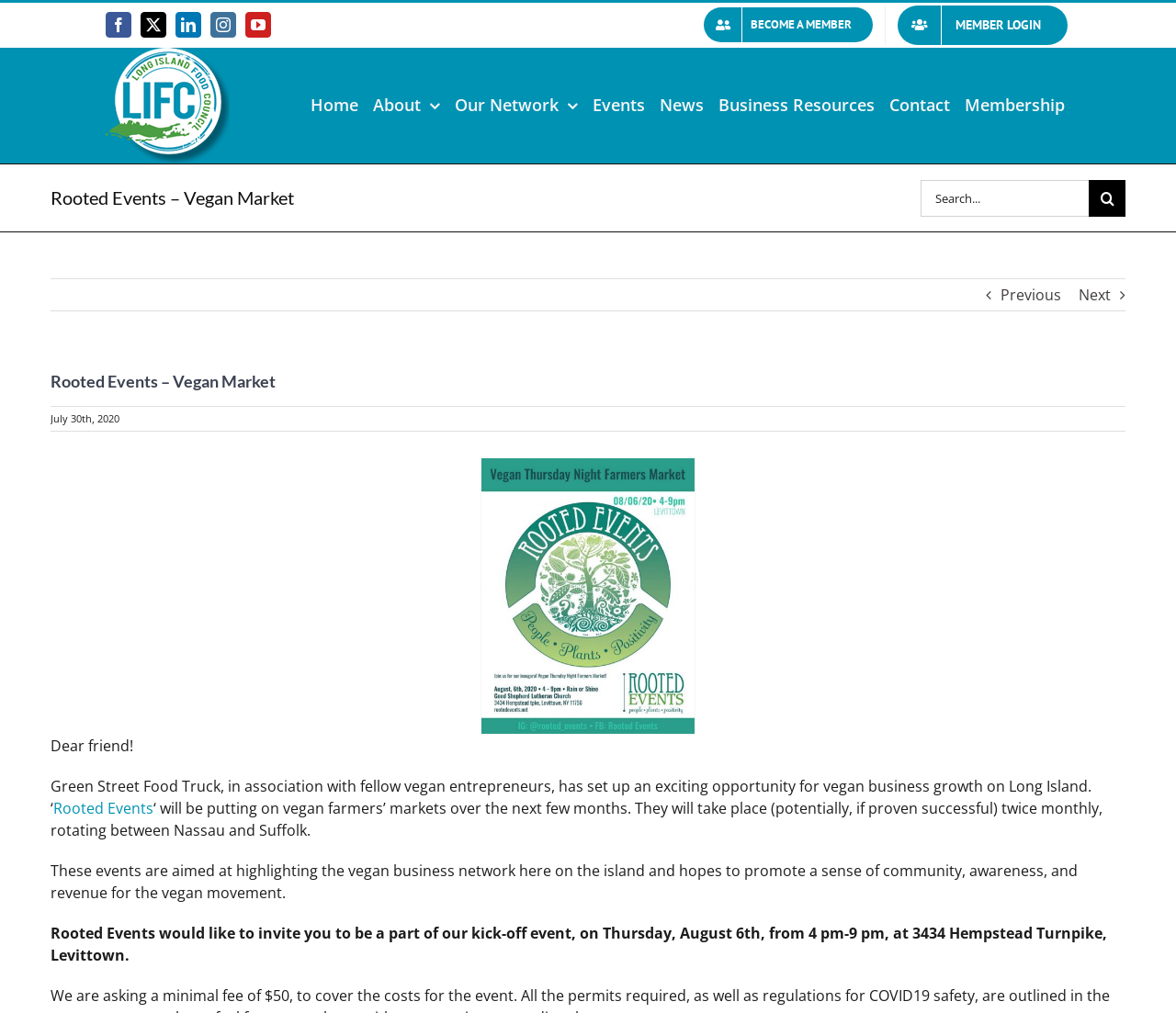Please indicate the bounding box coordinates of the element's region to be clicked to achieve the instruction: "Go to Home page". Provide the coordinates as four float numbers between 0 and 1, i.e., [left, top, right, bottom].

[0.264, 0.092, 0.305, 0.114]